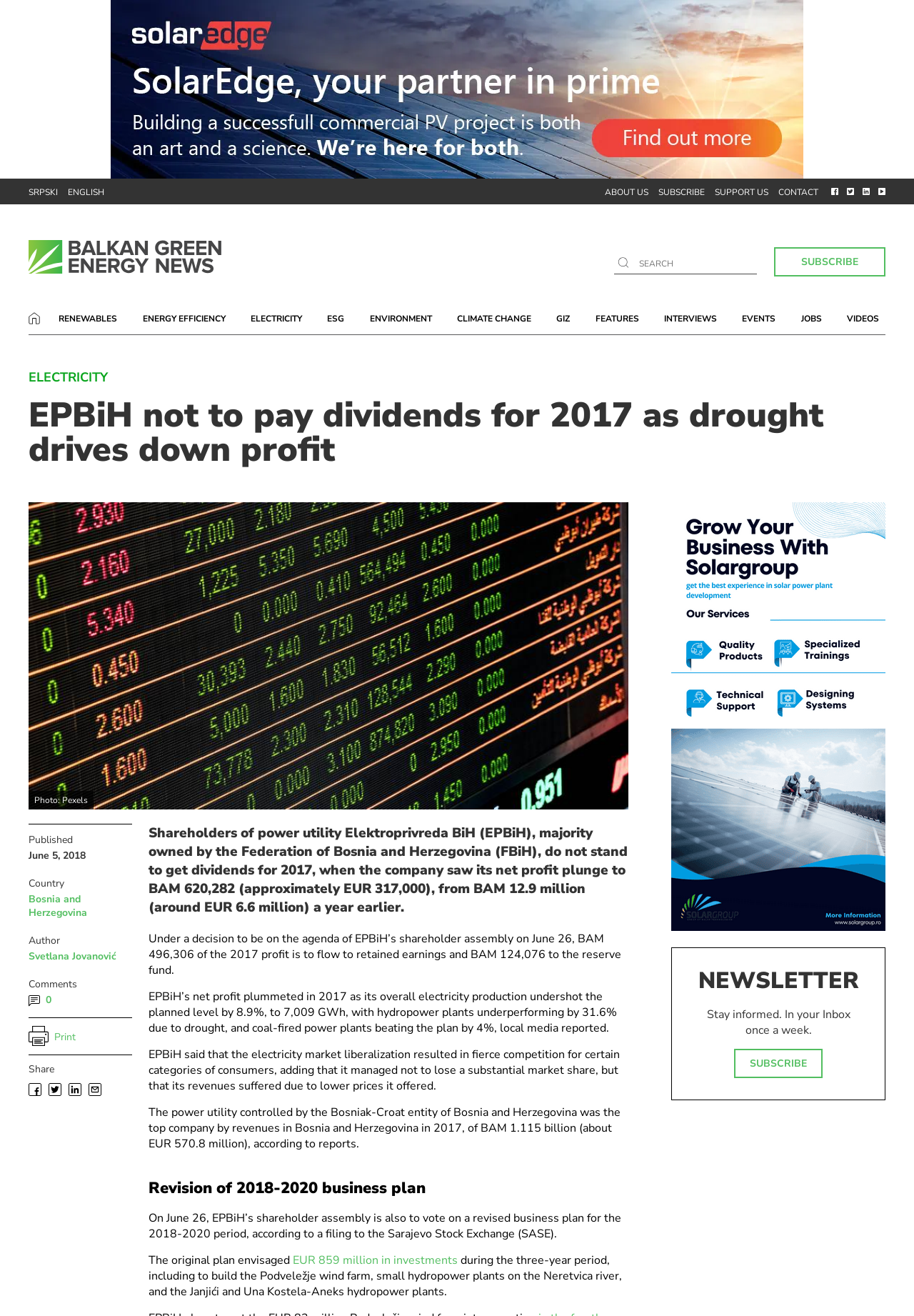Please identify the coordinates of the bounding box that should be clicked to fulfill this instruction: "Subscribe".

[0.847, 0.193, 0.969, 0.205]